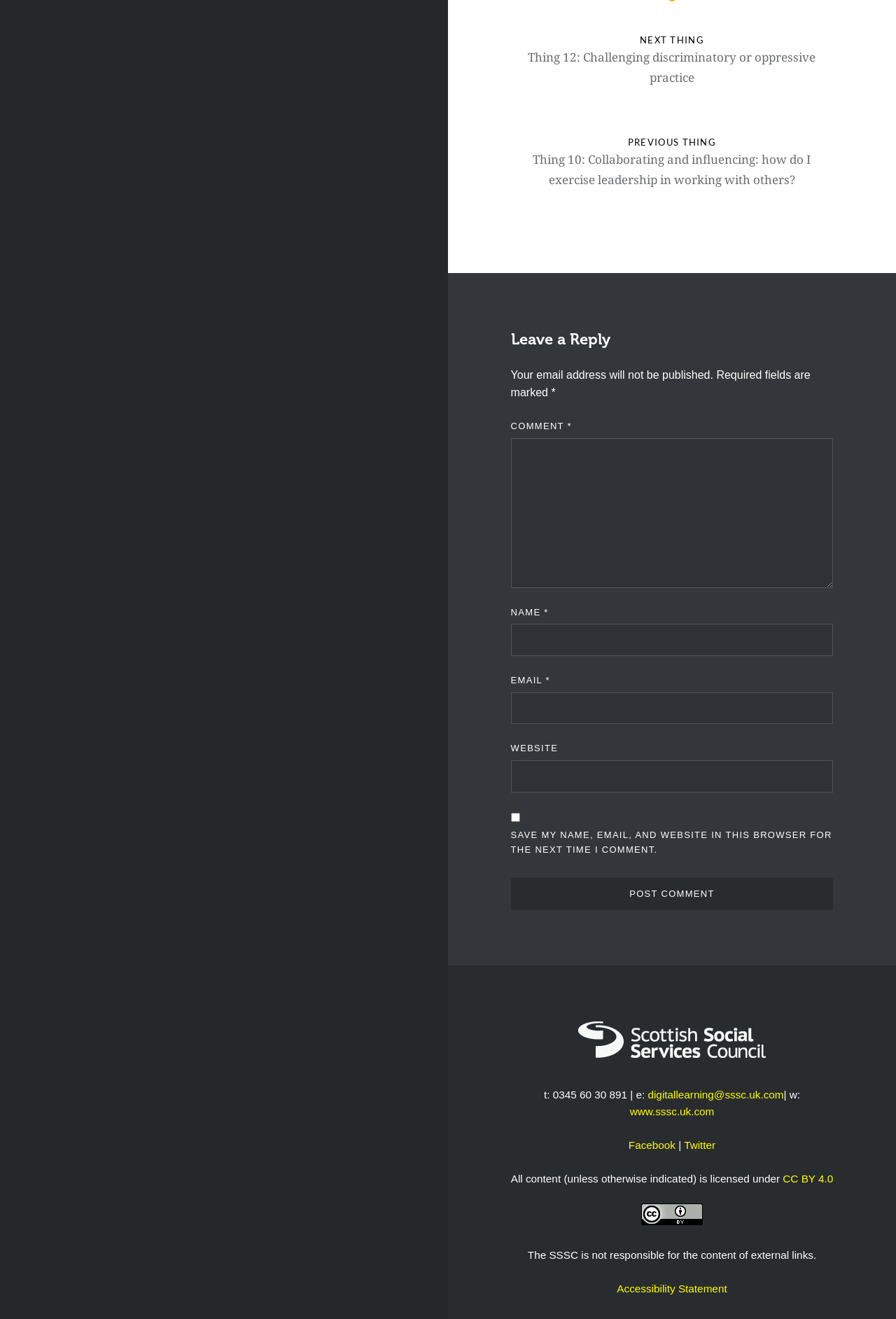Locate the bounding box coordinates of the area to click to fulfill this instruction: "Visit the previous thing". The bounding box should be presented as four float numbers between 0 and 1, in the order [left, top, right, bottom].

[0.57, 0.102, 0.93, 0.162]